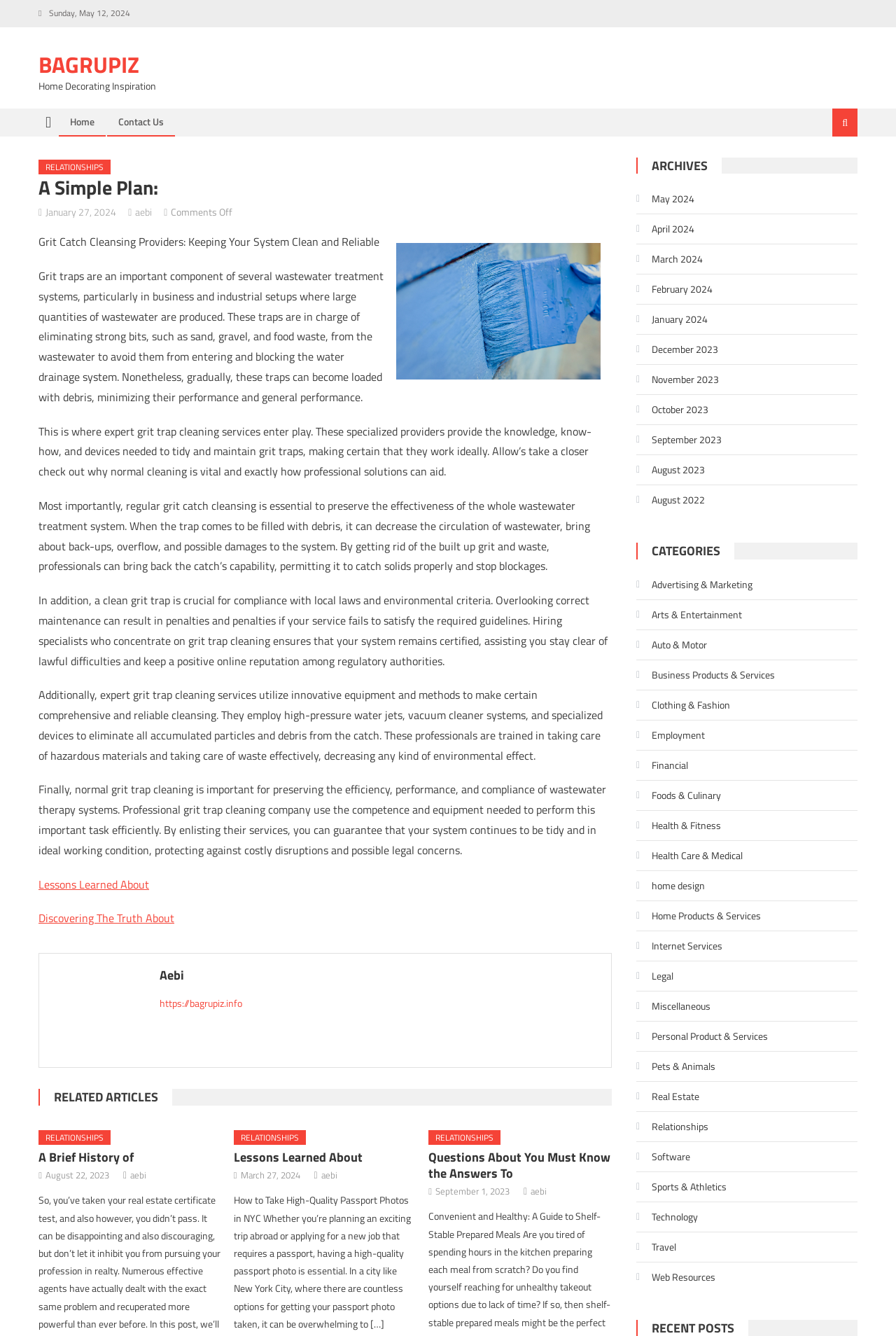Give a concise answer using only one word or phrase for this question:
What is the title of the first article?

A Simple Plan: